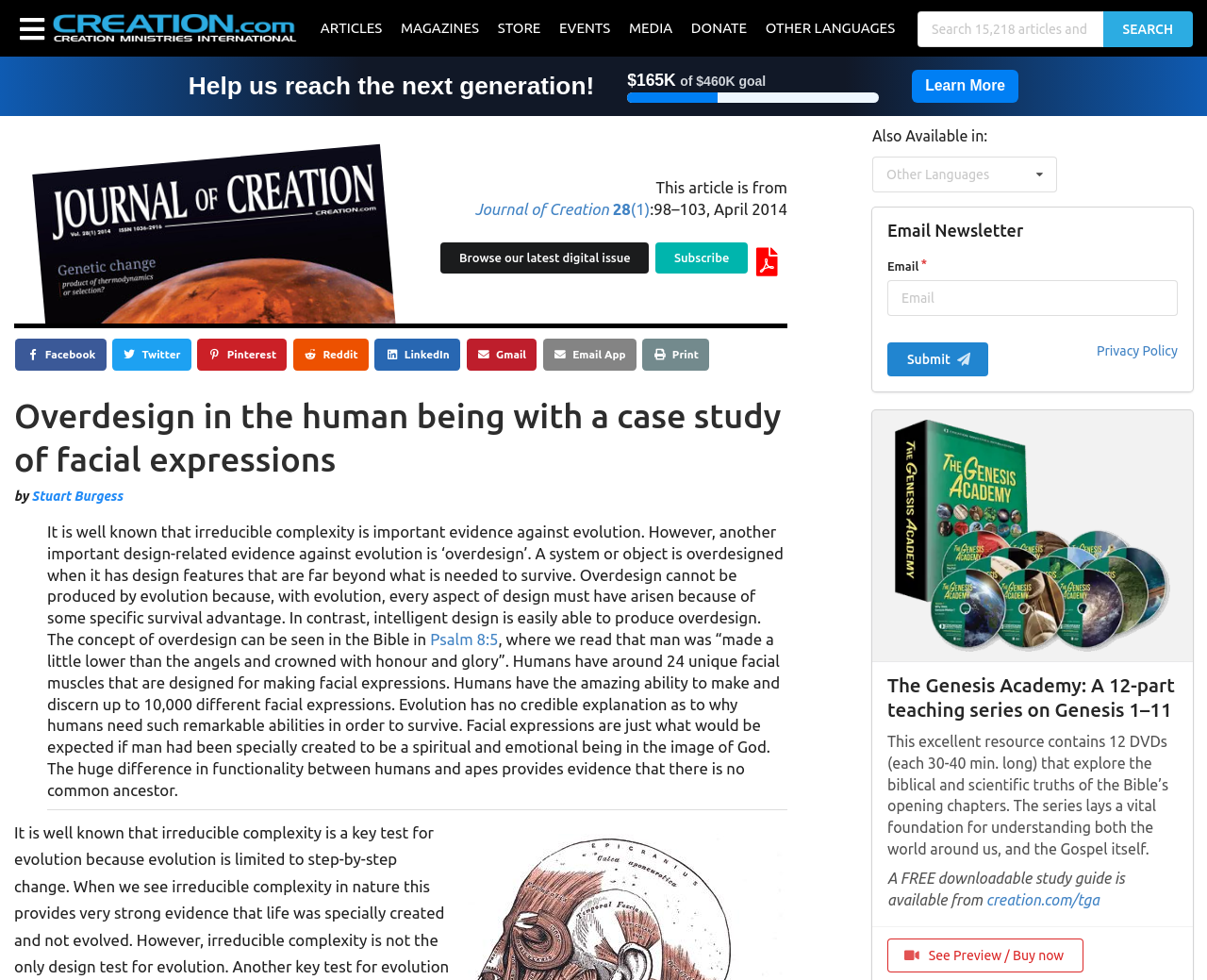Identify the bounding box coordinates of the clickable region required to complete the instruction: "Enter email address to receive newsletter". The coordinates should be given as four float numbers within the range of 0 and 1, i.e., [left, top, right, bottom].

[0.735, 0.286, 0.976, 0.323]